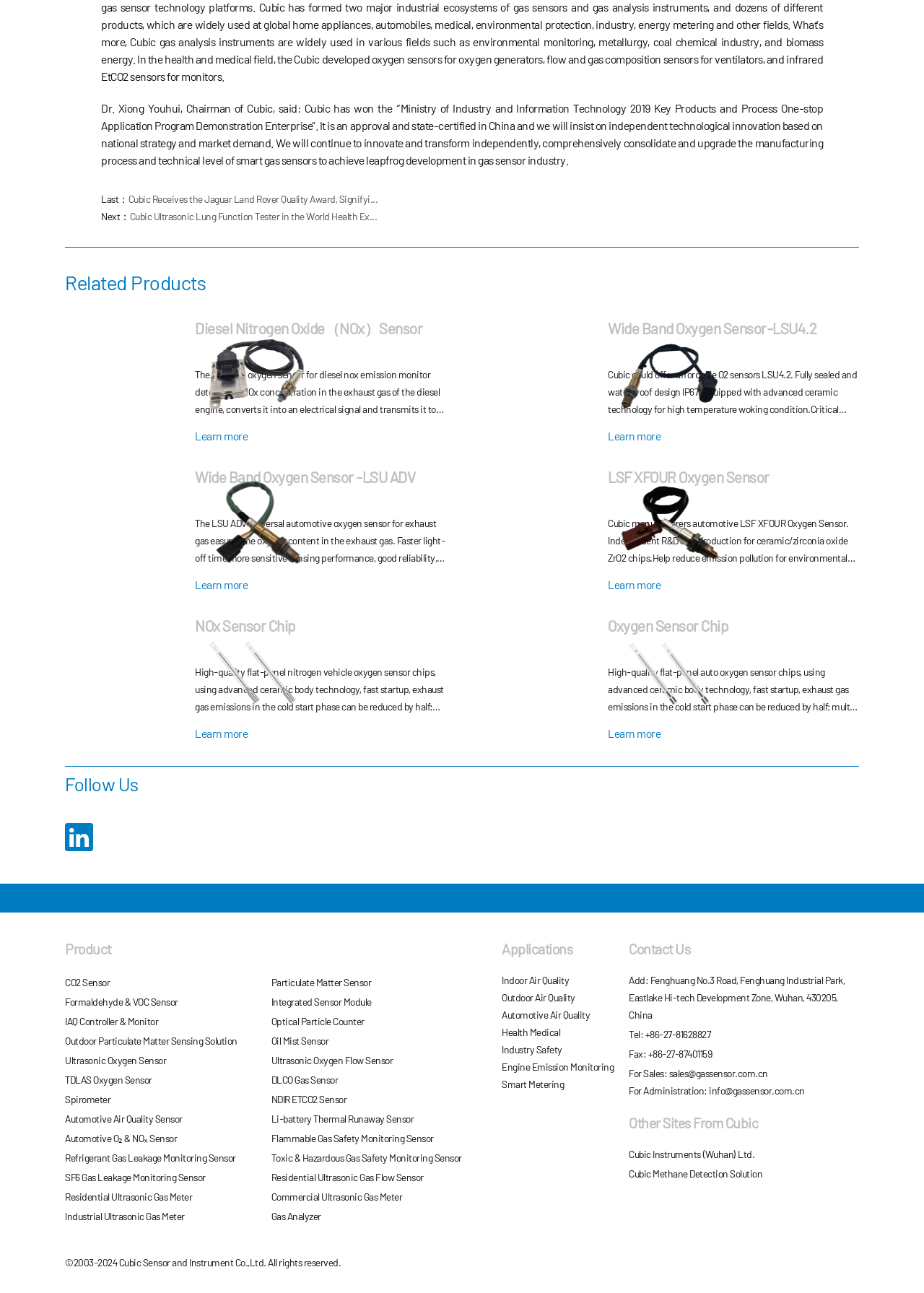Identify the bounding box coordinates of the area you need to click to perform the following instruction: "Read about Cubic's achievement".

[0.109, 0.078, 0.891, 0.129]